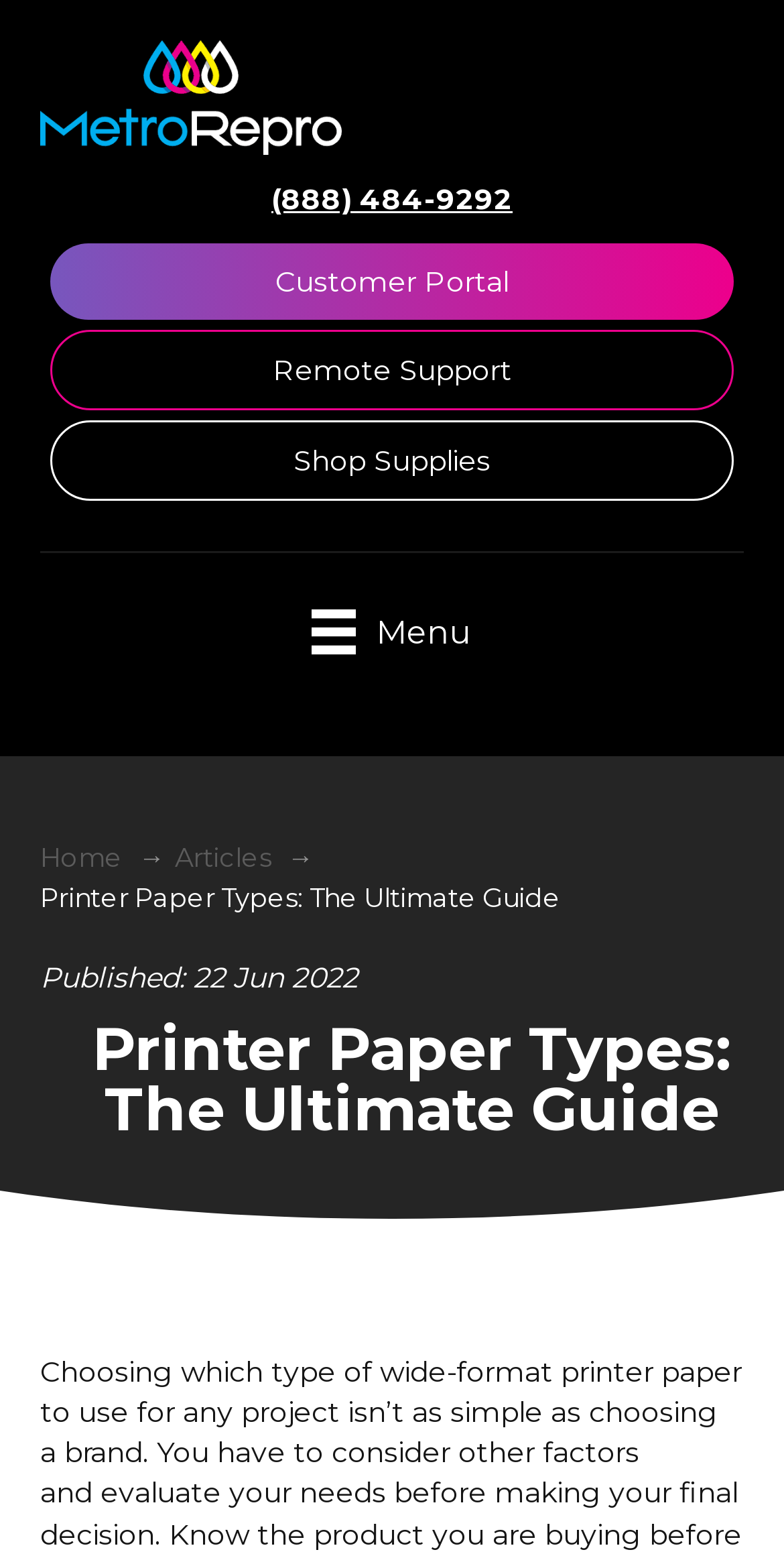Specify the bounding box coordinates of the area to click in order to follow the given instruction: "Click the MetroRepro Logo."

[0.051, 0.049, 0.436, 0.073]